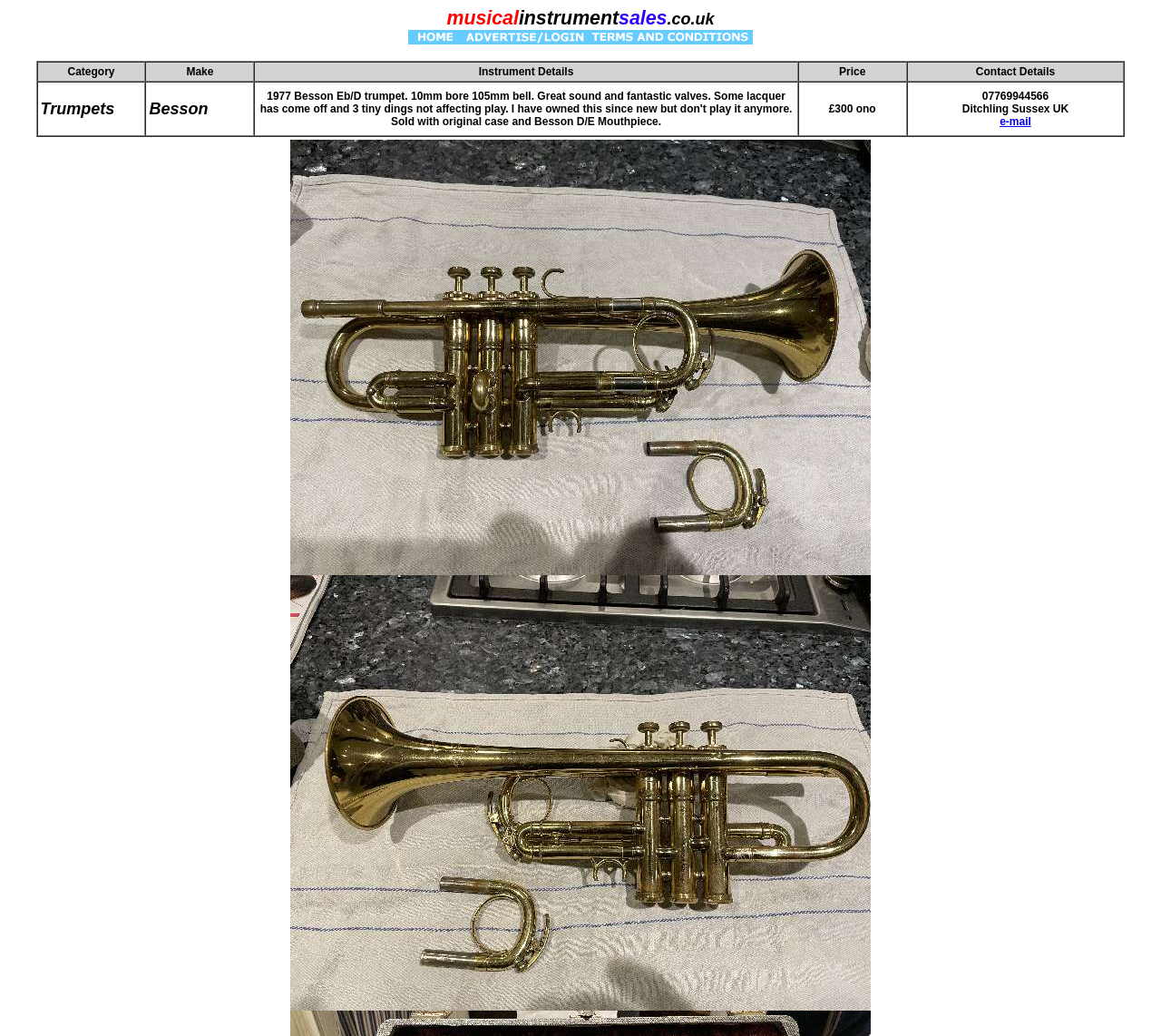What is the condition of the trumpet?
Give a one-word or short-phrase answer derived from the screenshot.

Some lacquer has come off and 3 tiny dings